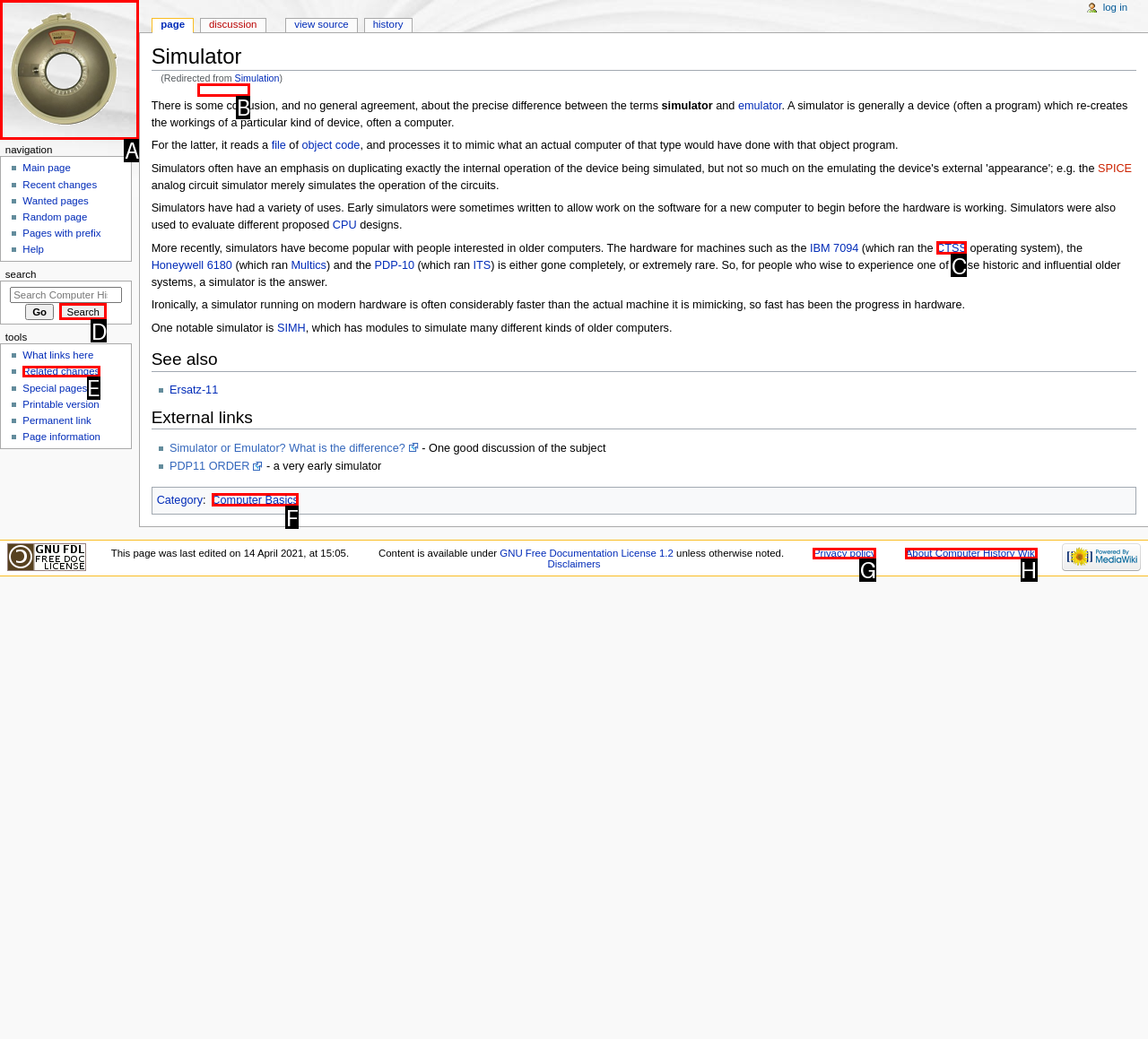Match the description: title="Visit the main page" to the correct HTML element. Provide the letter of your choice from the given options.

A